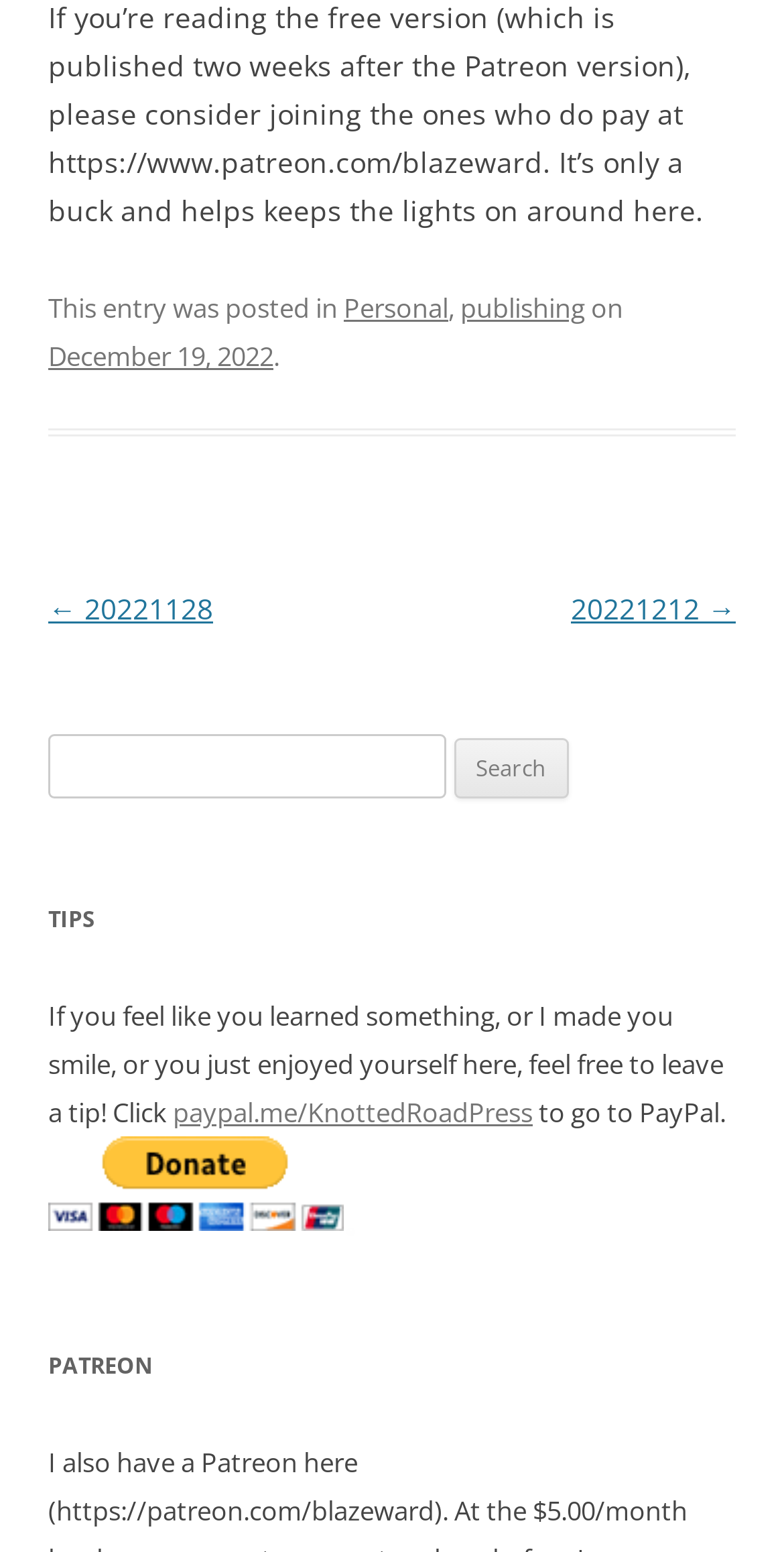Please identify the bounding box coordinates of the area I need to click to accomplish the following instruction: "Contact us".

None